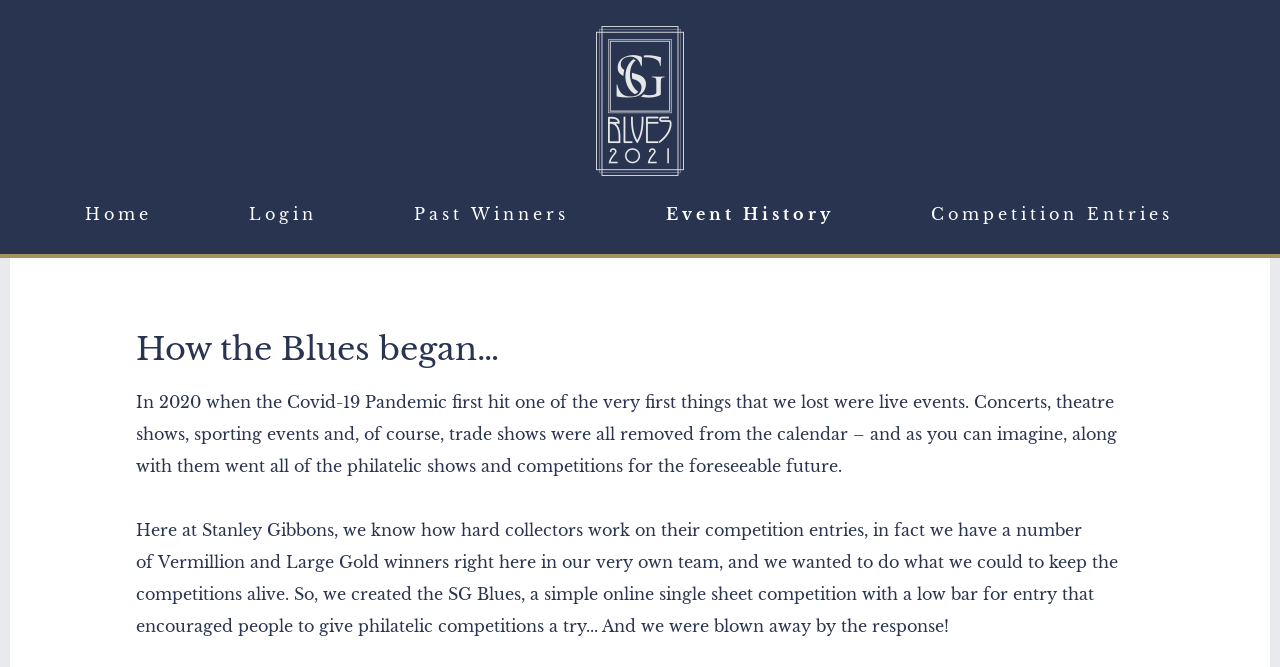Offer a meticulous caption that includes all visible features of the webpage.

The webpage is about the event history of Stanley Gibbons Competitions. At the top, there are six links: an empty link, "Home", "Login", "Past Winners", "Event History", and "Competition Entries", which are aligned horizontally and take up about a quarter of the page's height.

Below the links, there is a section of text that tells the story of how the Covid-19 pandemic affected live events, including philatelic shows and competitions. The text is divided into several paragraphs, with the first paragraph starting with "How the Blues began…". The paragraphs are stacked vertically, with each one slightly indented from the left edge of the page.

The text explains how Stanley Gibbons created the SG Blues, an online single-sheet competition, to keep philatelic competitions alive during the pandemic. The competition had a low bar for entry and encouraged people to try philatelic competitions. The response to the competition was overwhelming, according to the text.

There are no images on the page, and the focus is on the text, which provides a narrative about the event history of Stanley Gibbons Competitions.